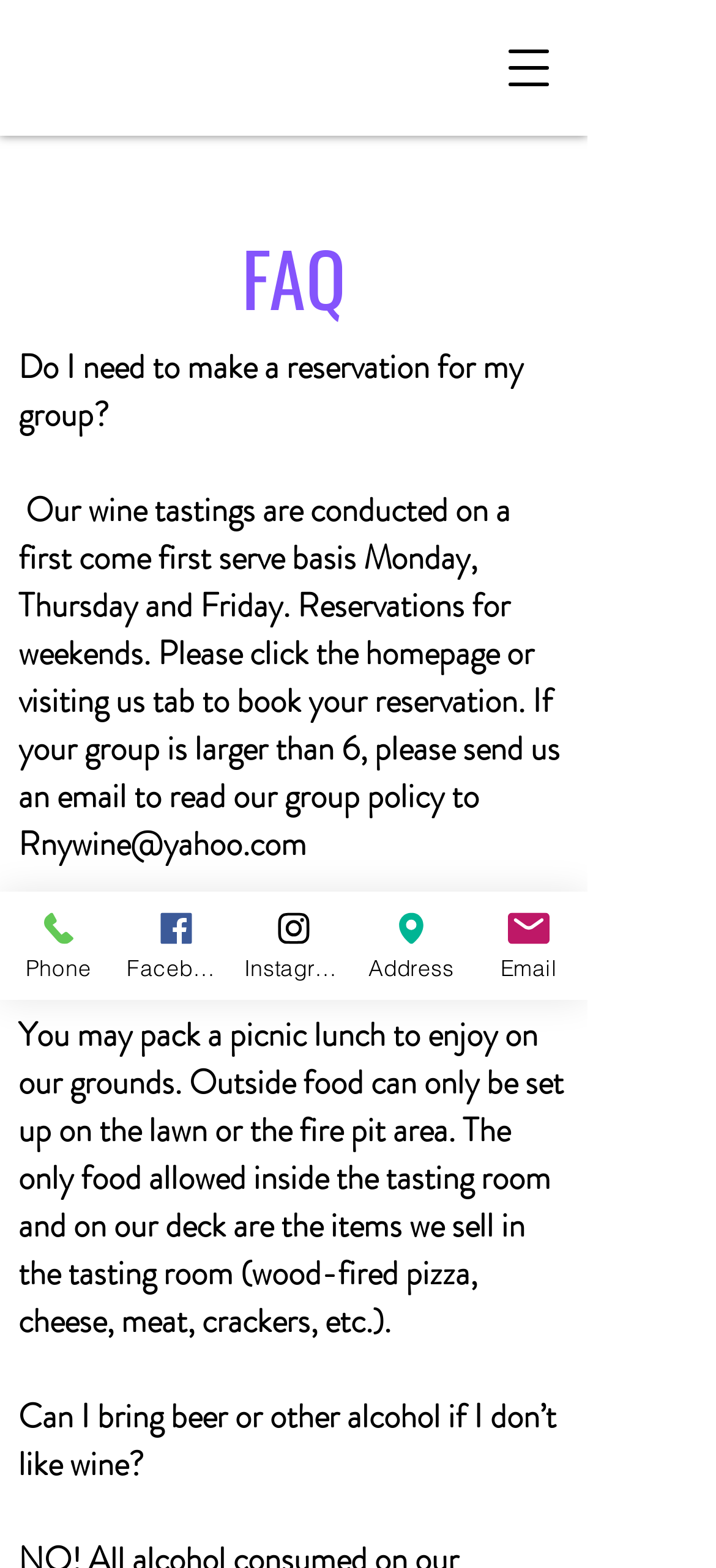Please find the bounding box coordinates in the format (top-left x, top-left y, bottom-right x, bottom-right y) for the given element description. Ensure the coordinates are floating point numbers between 0 and 1. Description: Instagram

[0.328, 0.569, 0.492, 0.638]